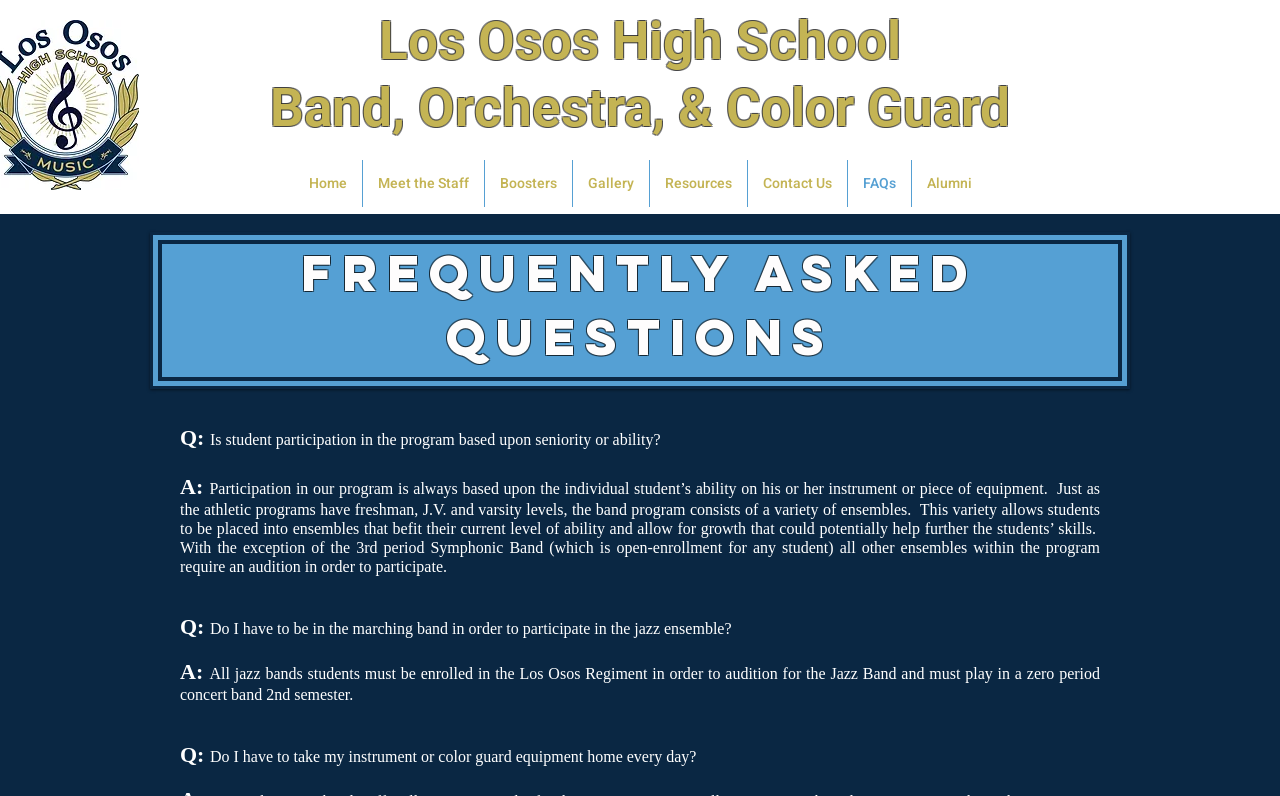What is the requirement to participate in the Symphonic Band?
Please use the image to provide an in-depth answer to the question.

I found the answer by reading the text '...the 3rd period Symphonic Band (which is open-enrollment for any student)...' which states that the Symphonic Band is open to all students.